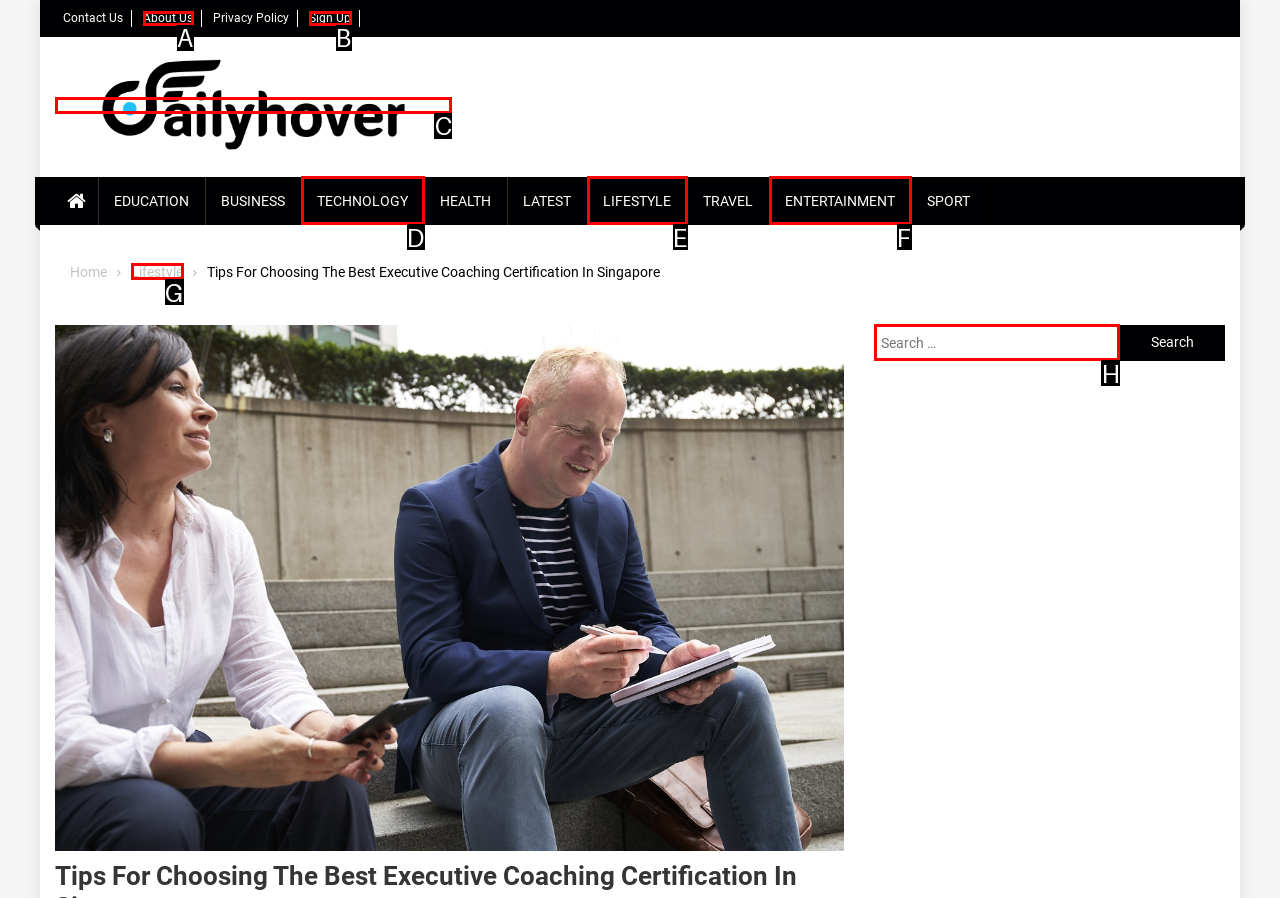Identify which HTML element matches the description: Entertainment
Provide your answer in the form of the letter of the correct option from the listed choices.

F